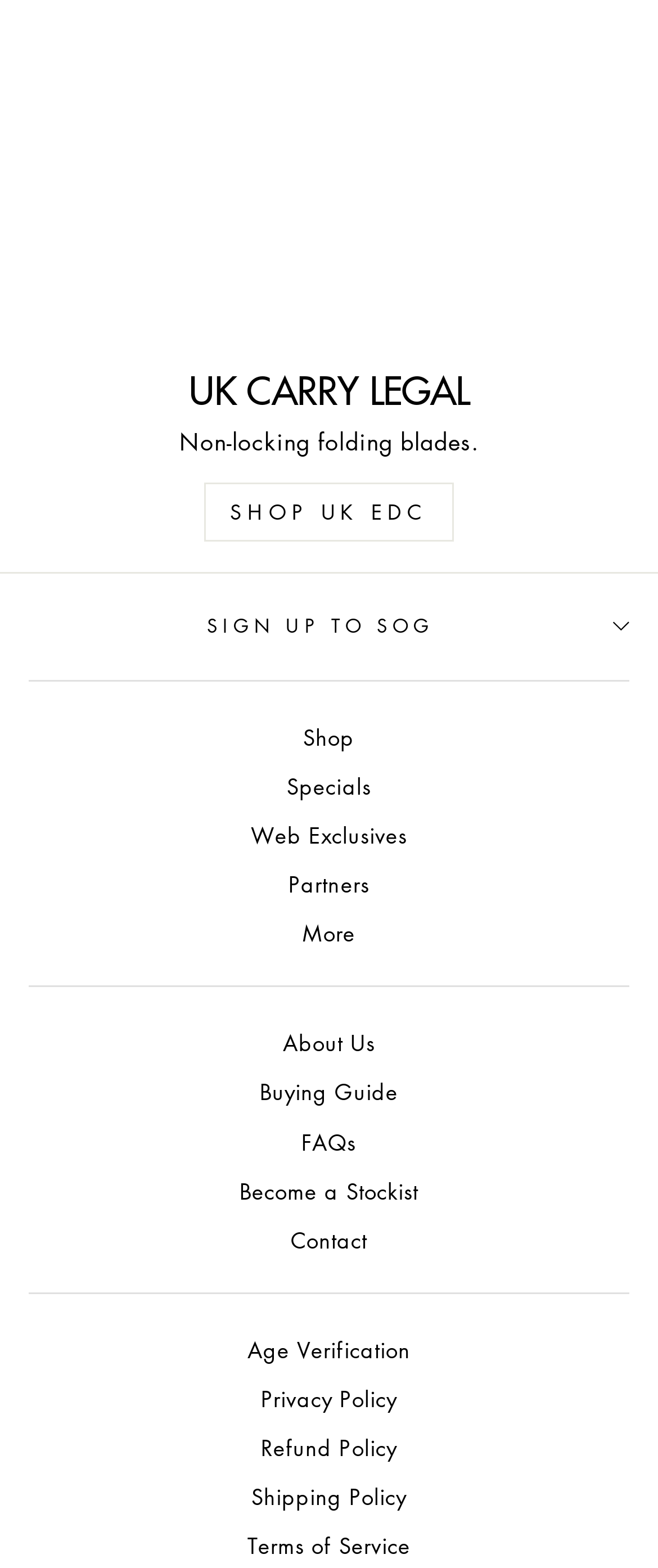Identify the bounding box coordinates of the area that should be clicked in order to complete the given instruction: "Go to Shop". The bounding box coordinates should be four float numbers between 0 and 1, i.e., [left, top, right, bottom].

[0.461, 0.457, 0.539, 0.484]